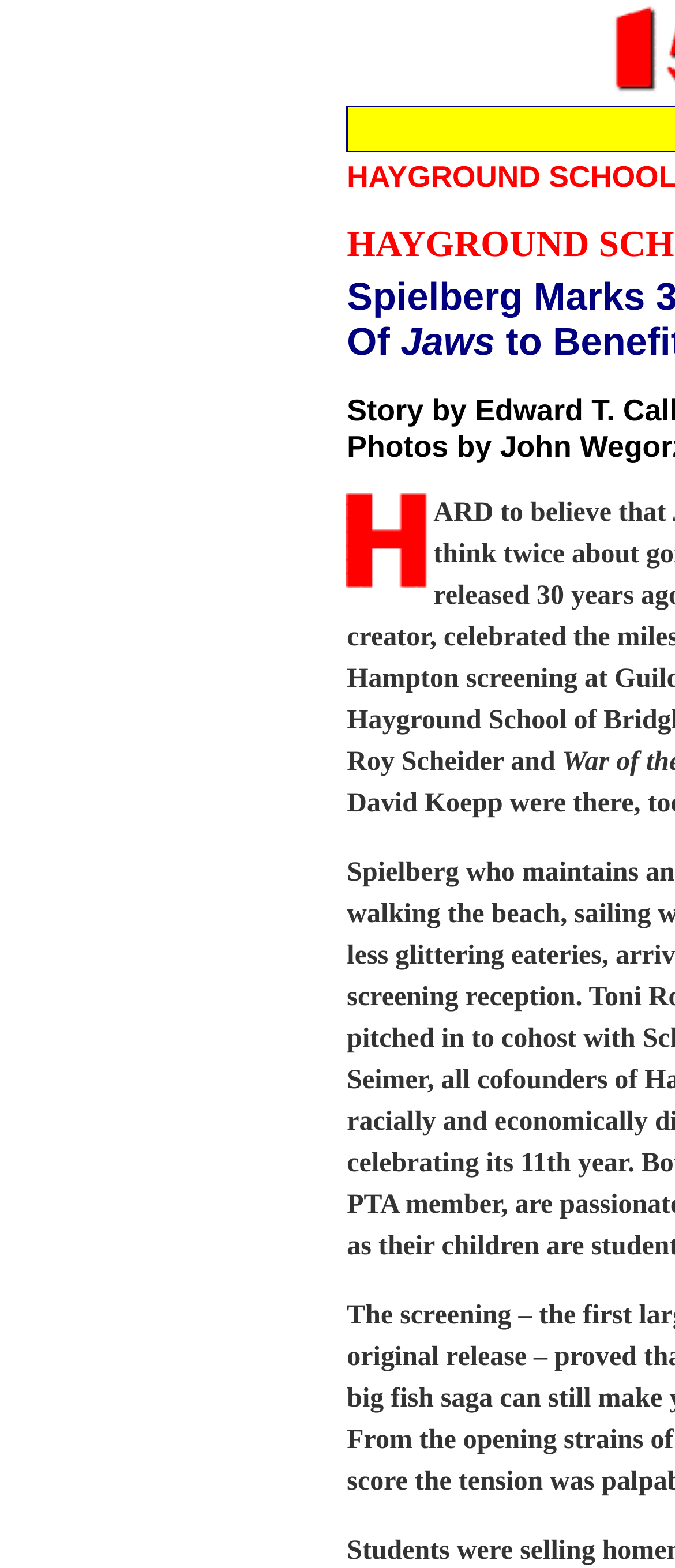Construct a comprehensive caption that outlines the webpage's structure and content.

The webpage appears to be an entertainment or celebrity news article, possibly featuring an interview or profile of actor Roy Scheider, known for his role in the movie "Jaws". 

At the top of the page, there is a title or header that reads "HAYGROUND SCHOOL", which seems out of place given the content of the page. 

Below the title, there are two lines of text, with the first line containing the words "Of" and "Jaws" side by side. The second line has the text "Photos by" followed by an image, which is likely a photo related to the article. 

To the right of the image, there is a sentence that starts with "ARD to believe that", but the rest of the sentence is not provided. 

Further down the page, there are two lines of text, with the first line featuring the name "Roy Scheider" and the second line containing the word "and". The text is arranged in a way that suggests it might be a quote or a statement from the actor.